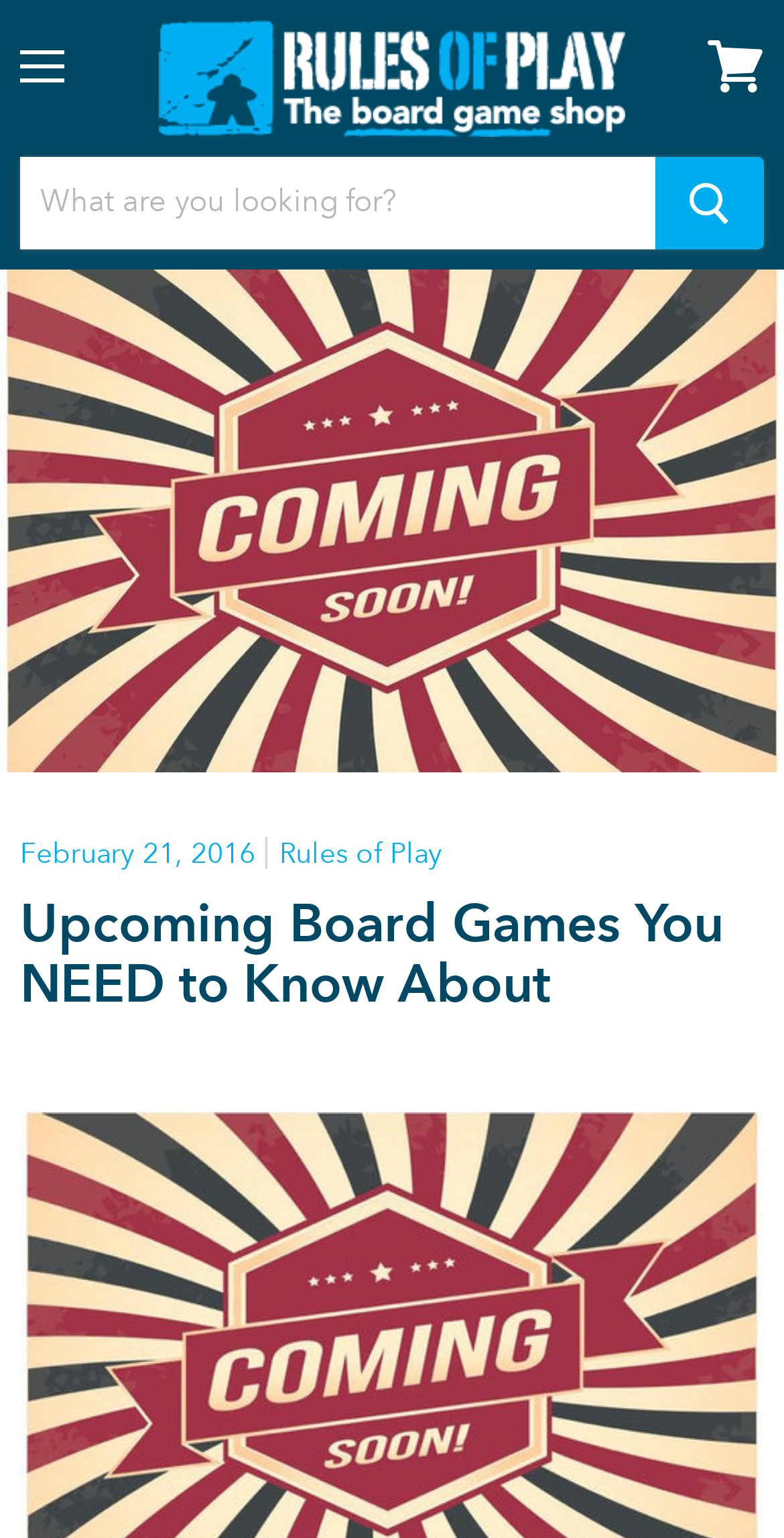What is the type of content on this webpage?
Ensure your answer is thorough and detailed.

I inferred the type of content on this webpage by looking at the layout and structure of the webpage, which includes a heading, an image, and a date, suggesting that it is a blog post.